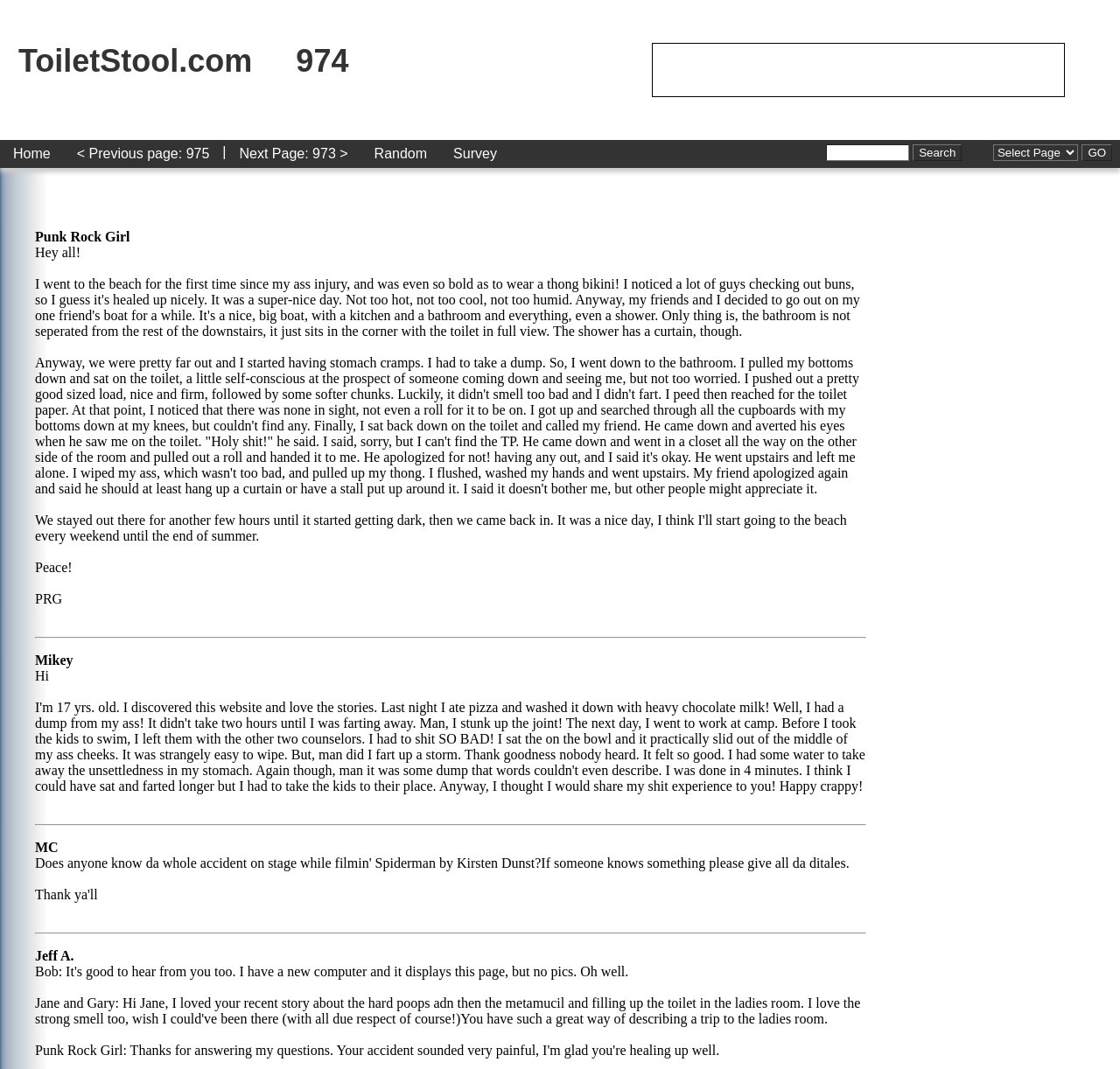Based on the image, please elaborate on the answer to the following question:
What is the format of the posts on this webpage?

The posts on this webpage are in a text-based format, as indicated by the static text elements that contain the post content. The posts do not appear to contain any images or other multimedia elements.